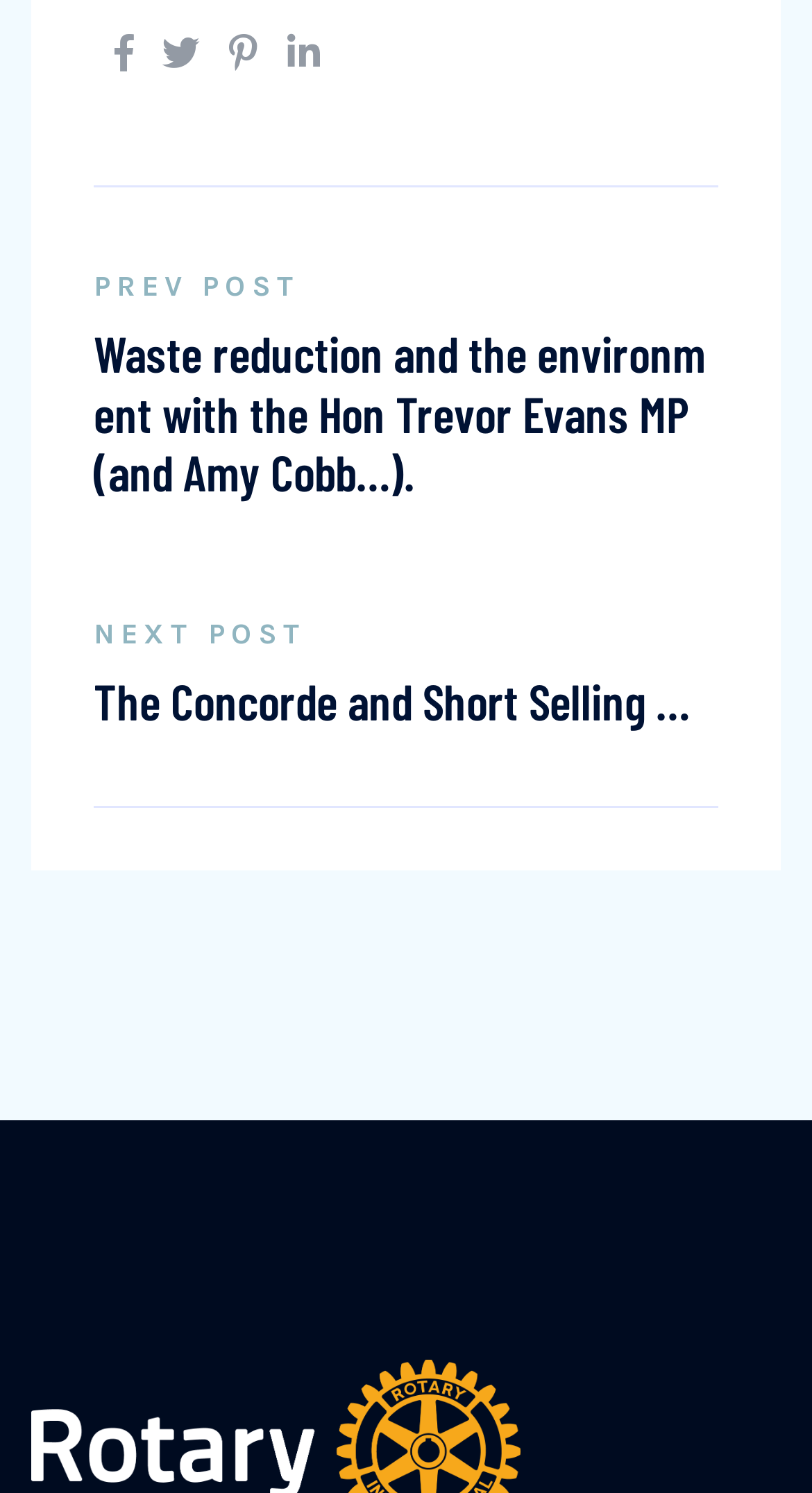Predict the bounding box for the UI component with the following description: "alt="Logo"".

[0.038, 0.957, 0.641, 0.983]